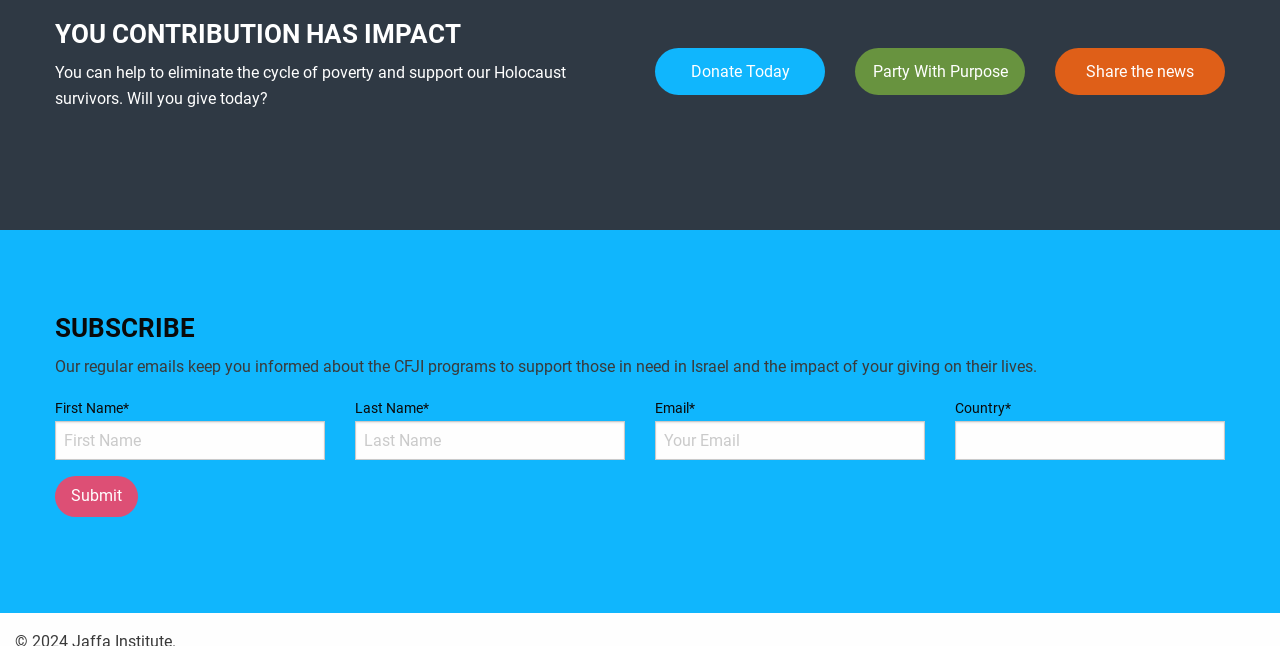What is the main purpose of this webpage?
Answer the question with as much detail as you can, using the image as a reference.

The webpage has a prominent heading 'YOU CONTRIBUTION HAS IMPACT' and a call-to-action button 'Donate Today', indicating that the main purpose of this webpage is to encourage users to donate and support a cause, specifically to help eliminate the cycle of poverty and support Holocaust survivors.